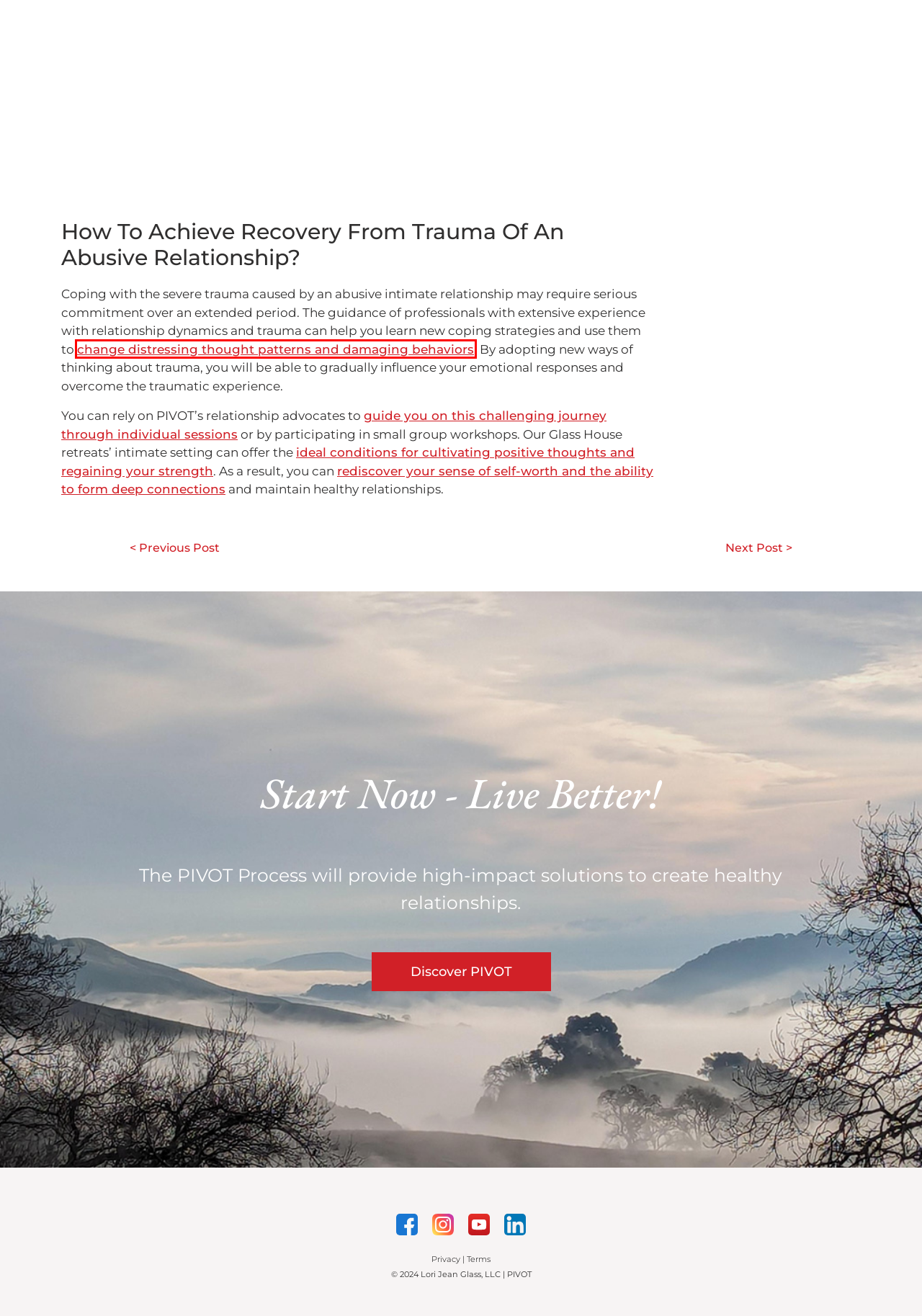With the provided webpage screenshot containing a red bounding box around a UI element, determine which description best matches the new webpage that appears after clicking the selected element. The choices are:
A. Relationship Coaching for Singles | PIVOT
B. Relationship Coaching Services | PIVOT
C. Relationship Retreats | PIVOT
D. Relationship Coaching Approach | PIVOT
E. Terms of Use | PIVOT
F. Vital Information on Post-Traumatic Growth | Overcoming Trauma
G. Privacy Policy - PIVOT
H. The Effect of Unresolved Traumas on Relationships | PIVOT

H